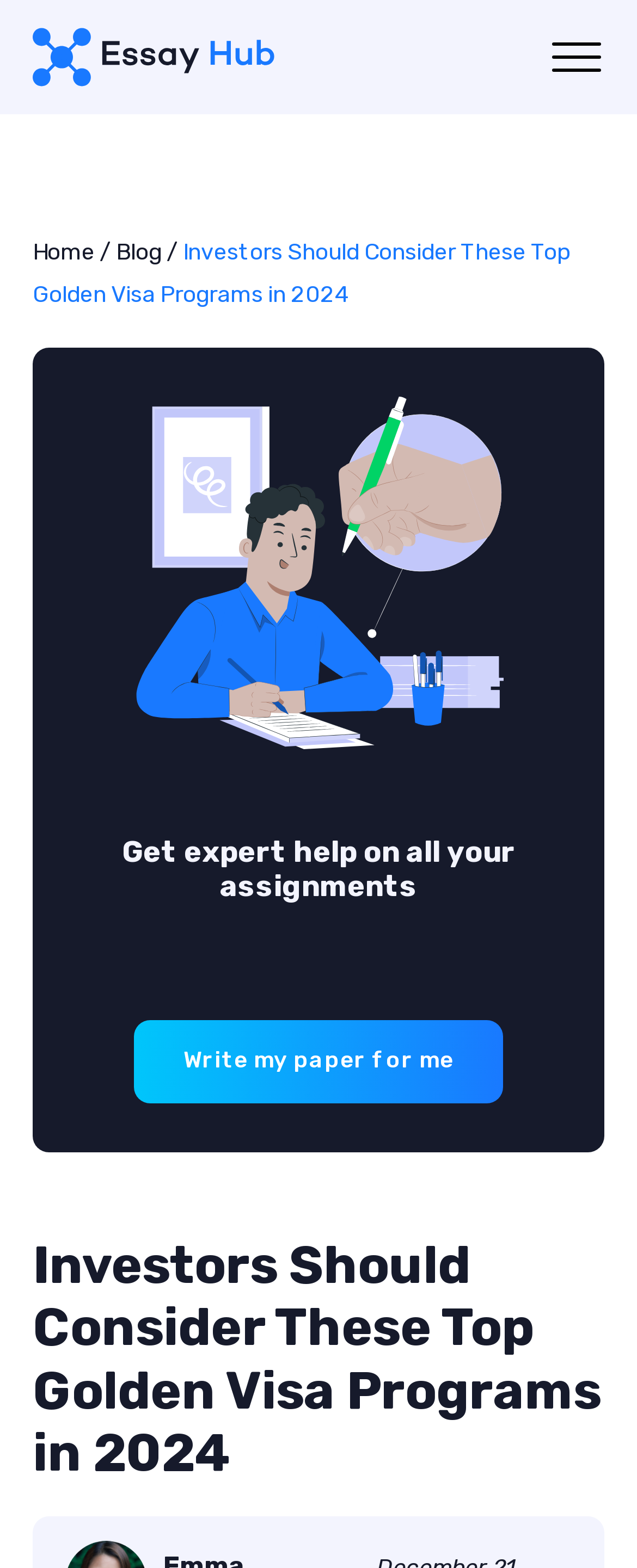Provide the bounding box coordinates for the UI element described in this sentence: "Blog". The coordinates should be four float values between 0 and 1, i.e., [left, top, right, bottom].

[0.182, 0.152, 0.254, 0.17]